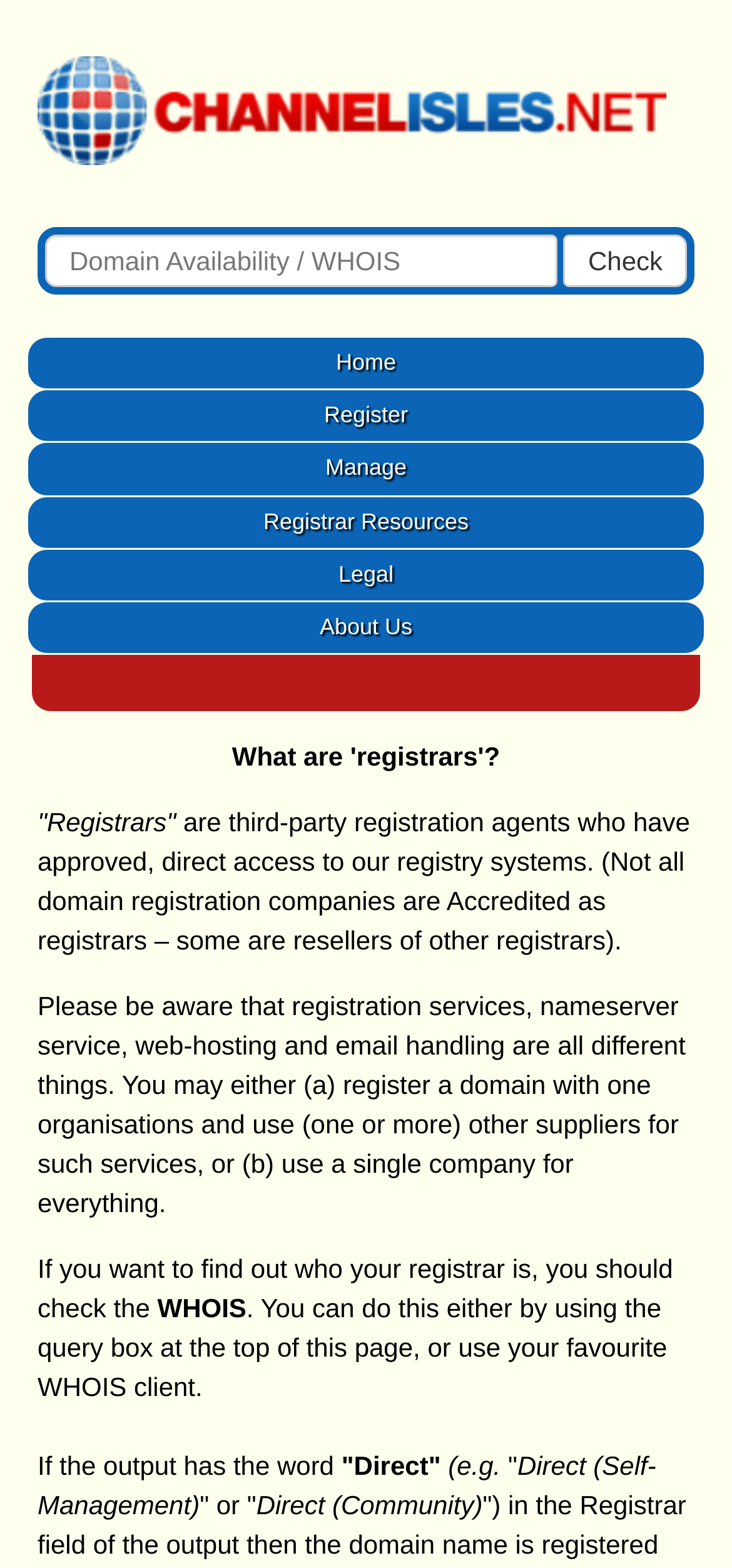From the screenshot, find the bounding box of the UI element matching this description: "Home". Supply the bounding box coordinates in the form [left, top, right, bottom], each a float between 0 and 1.

[0.038, 0.215, 0.962, 0.248]